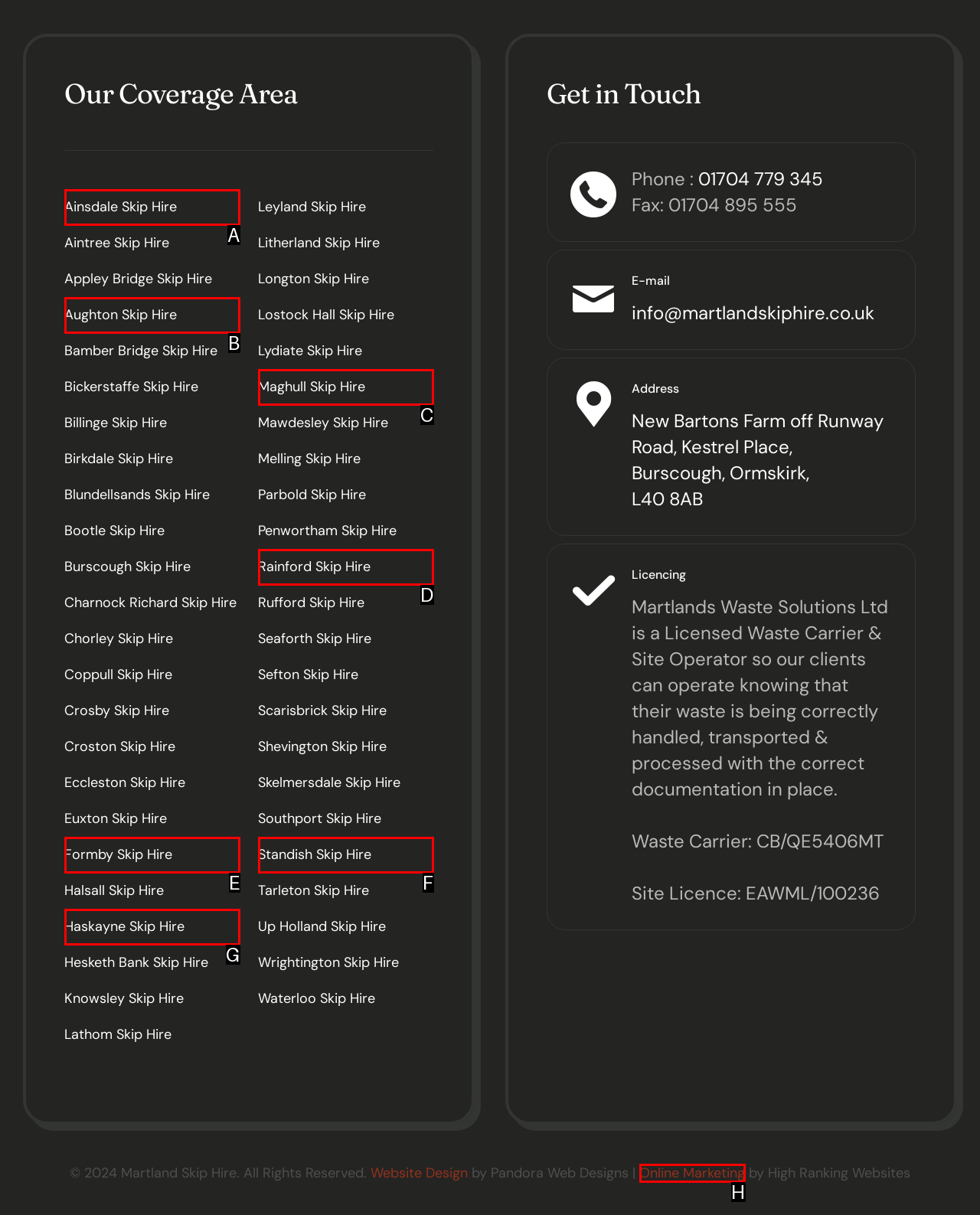Identify the letter of the UI element that corresponds to: Maghull Skip Hire
Respond with the letter of the option directly.

C